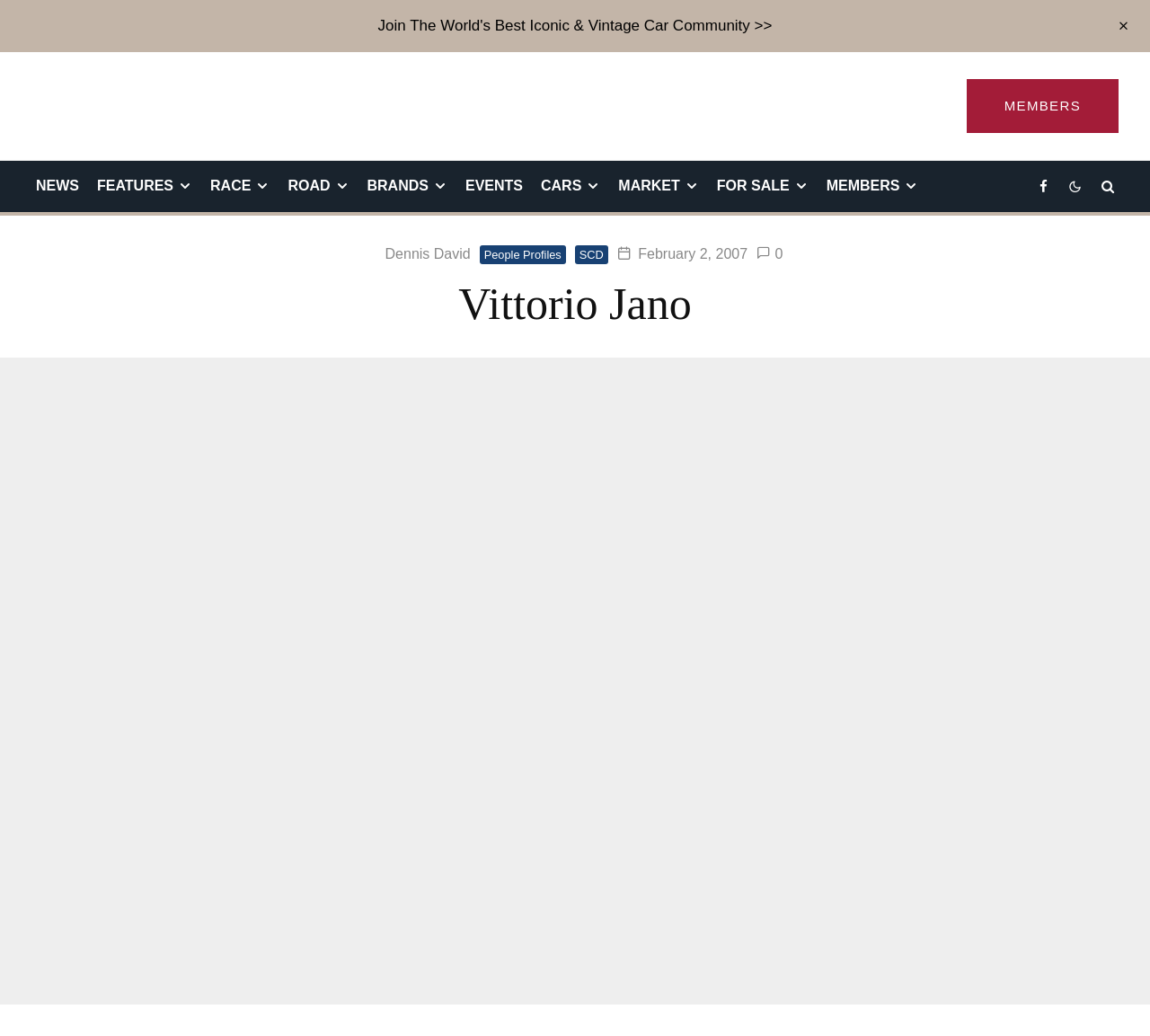Please identify the bounding box coordinates of the element's region that needs to be clicked to fulfill the following instruction: "Read about Vittorio Jano". The bounding box coordinates should consist of four float numbers between 0 and 1, i.e., [left, top, right, bottom].

[0.043, 0.259, 0.957, 0.319]